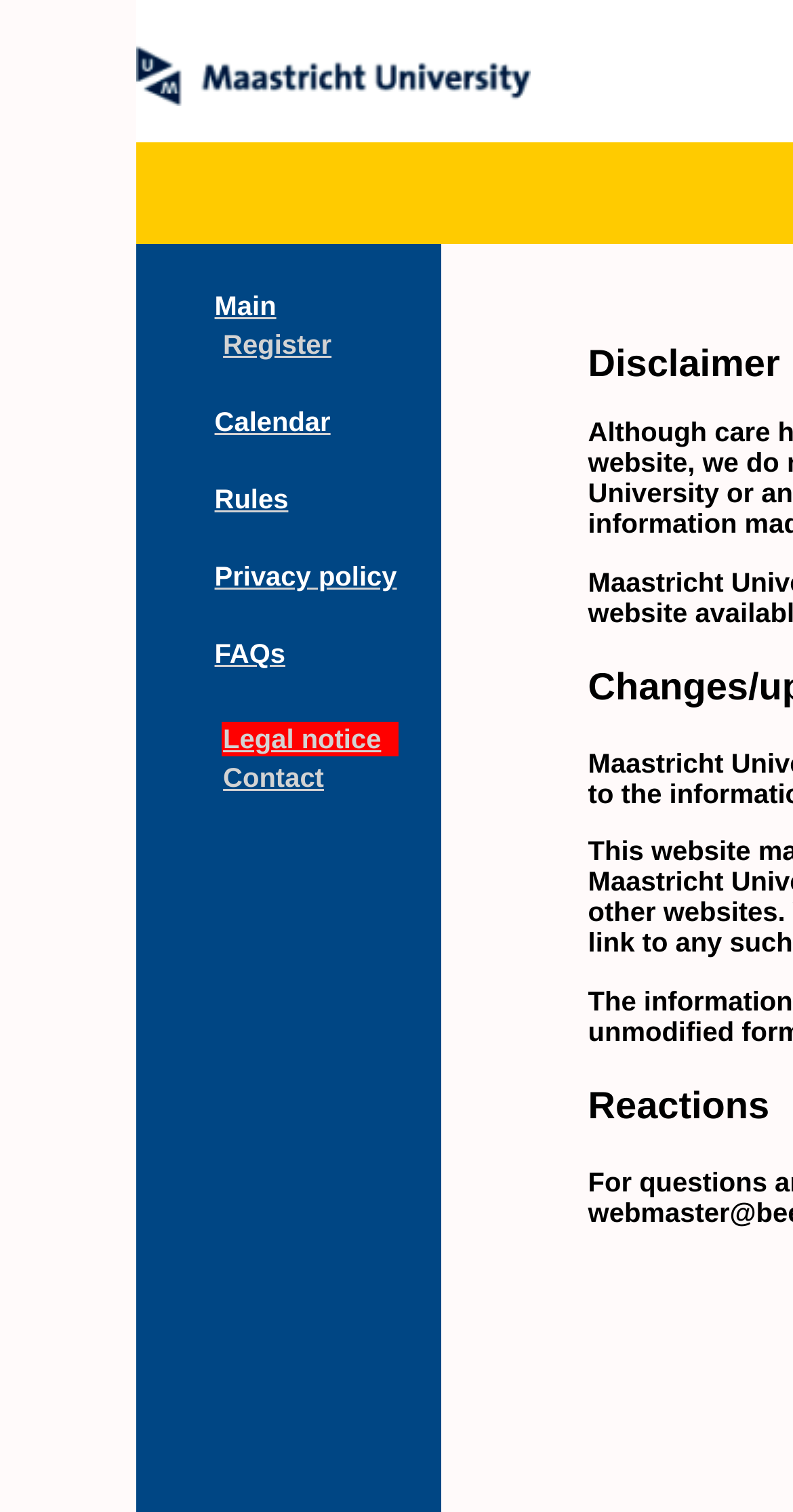Given the element description "Legal notice", identify the bounding box of the corresponding UI element.

[0.281, 0.479, 0.481, 0.499]